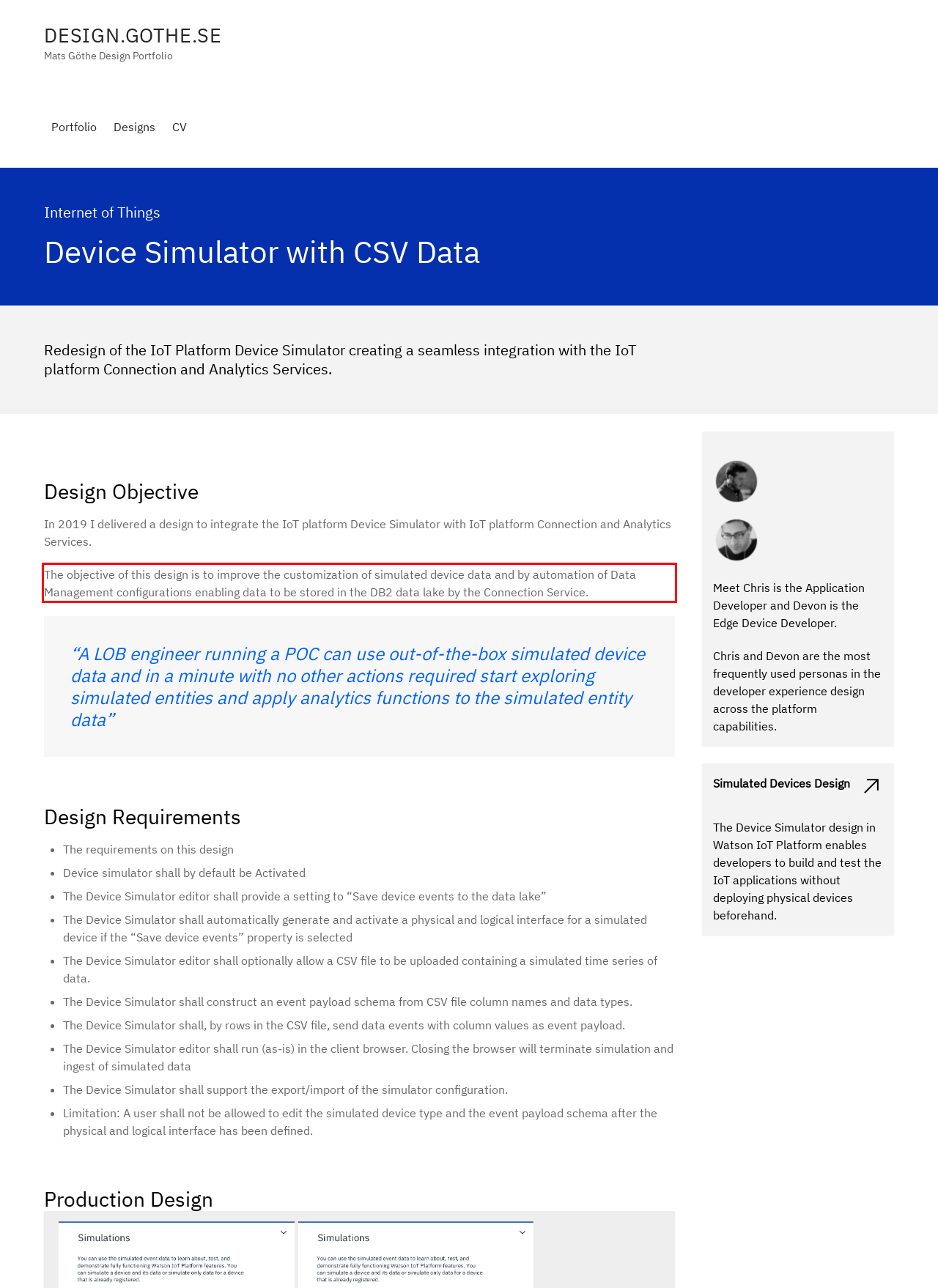Identify the text inside the red bounding box on the provided webpage screenshot by performing OCR.

The objective of this design is to improve the customization of simulated device data and by automation of Data Management configurations enabling data to be stored in the DB2 data lake by the Connection Service.